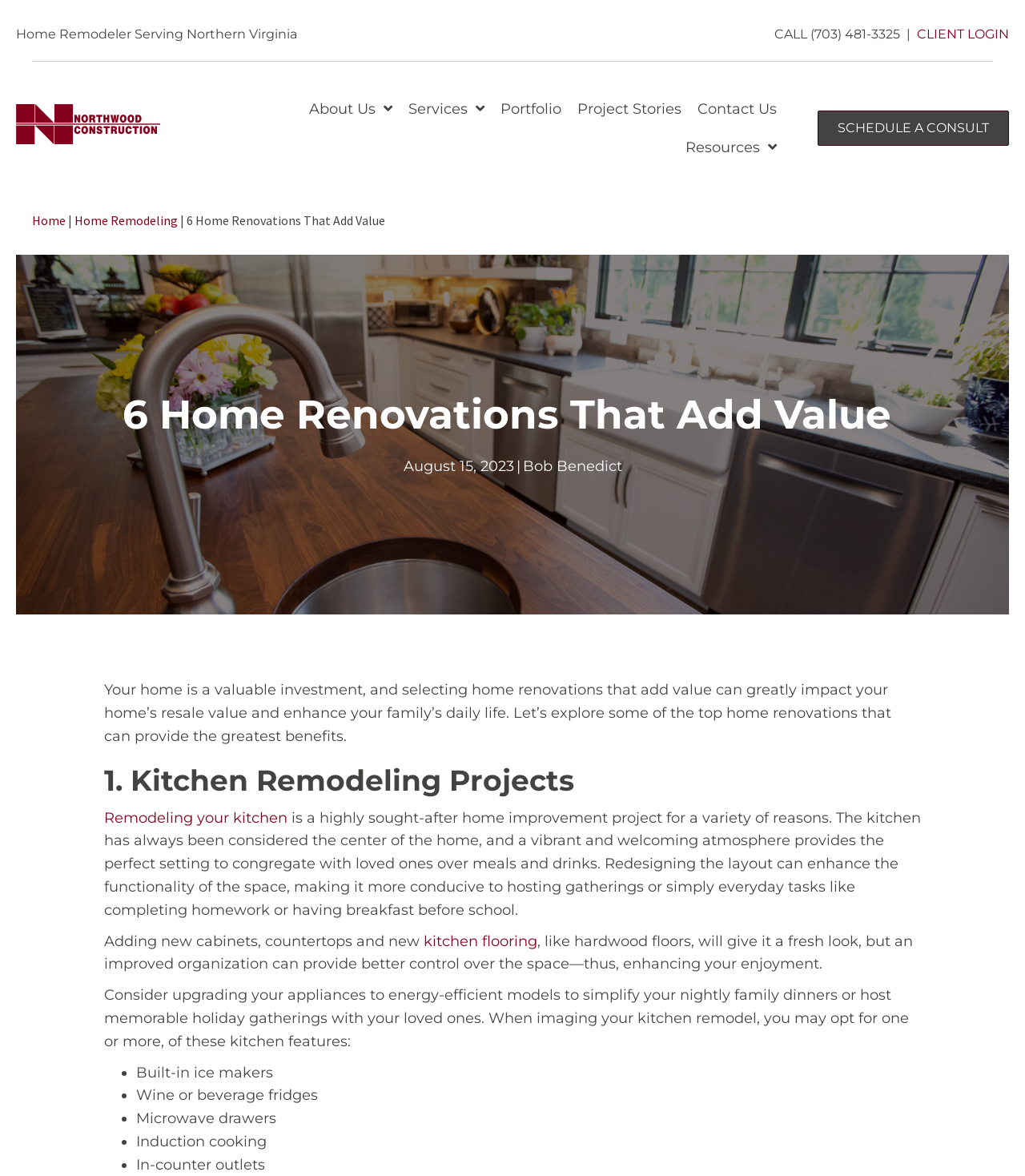Generate an in-depth caption that captures all aspects of the webpage.

This webpage is about home renovations that add value and enhance daily life. At the top, there is a header section with the company name "Northwood Construction" and a logo on the left, followed by a phone number and a "CLIENT LOGIN" link on the right. Below the header, there is a navigation menu with links to "About Us", "Services", "Portfolio", "Project Stories", "Contact Us", and "Resources".

The main content of the webpage is an article titled "6 Home Renovations That Add Value". The article is divided into sections, with the first section introducing the importance of selecting home renovations that add value. Below the introduction, there is a section titled "1. Kitchen Remodeling Projects" that discusses the benefits of remodeling a kitchen, including enhancing functionality and creating a welcoming atmosphere. This section also provides details on how to redesign the layout, add new cabinets and countertops, and upgrade appliances to energy-efficient models.

The article also includes a list of kitchen features that can be considered during a remodel, such as built-in ice makers, wine or beverage fridges, microwave drawers, induction cooking, and in-counter outlets. The list is presented in a bullet-point format with each item on a new line.

Throughout the webpage, there are several links to other pages, including "Home", "Home Remodeling", and "SCHEDULE A CONSULT". There is also a breadcrumb navigation at the top of the page, showing the current location within the website.